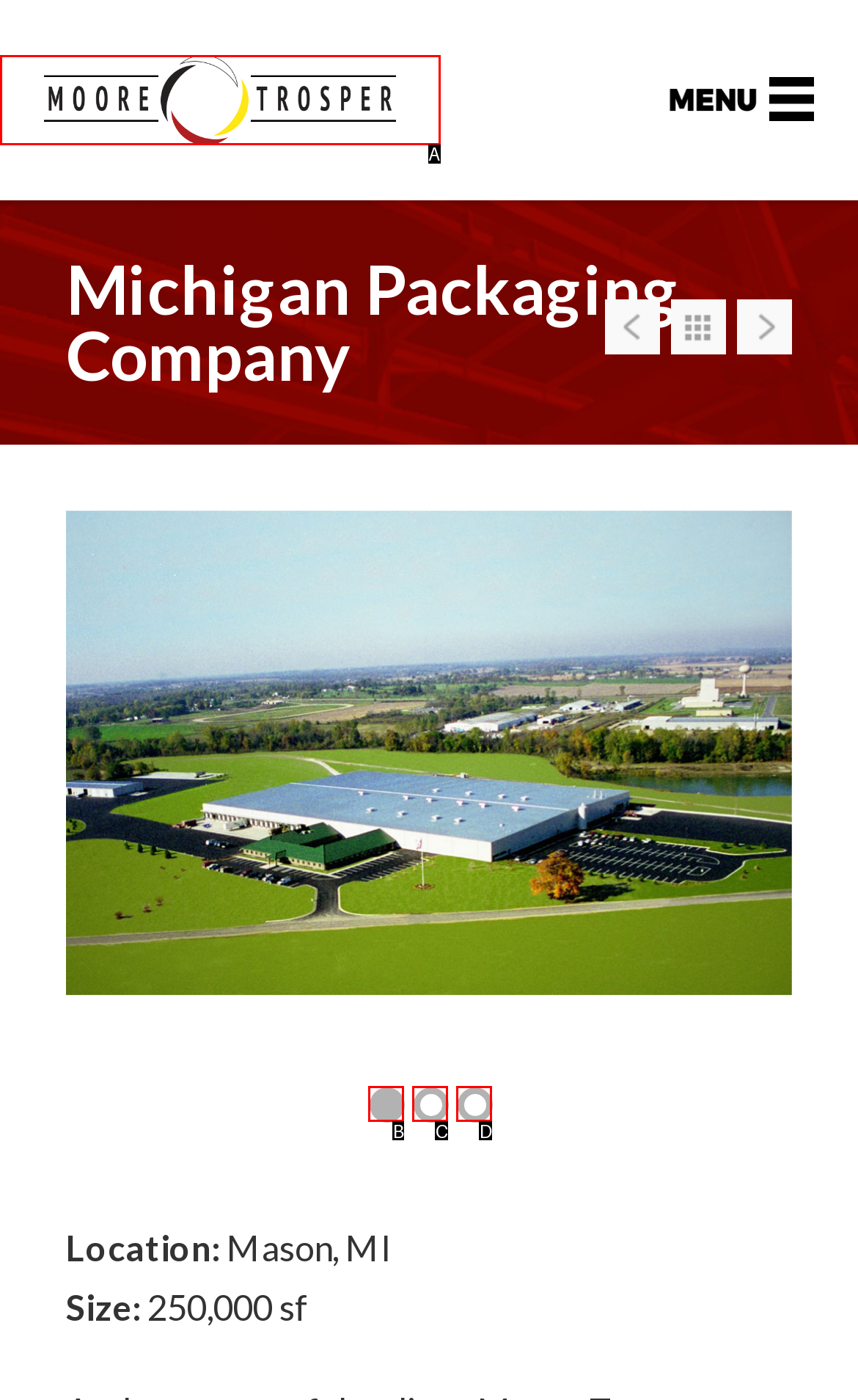Given the description: alt="Moore Trosper Construction Co."
Identify the letter of the matching UI element from the options.

A